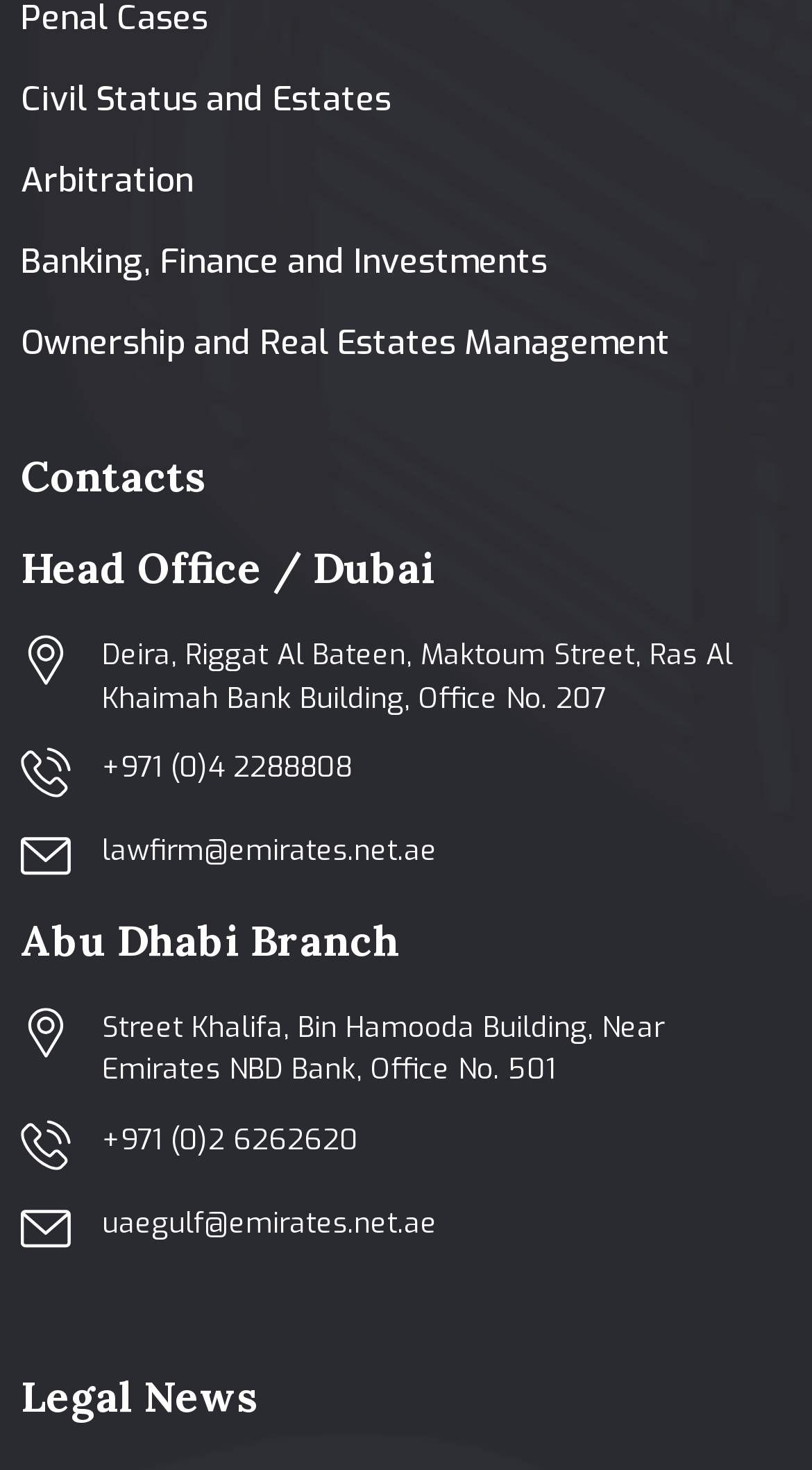Using the element description lawfirm@emirates.net.ae, predict the bounding box coordinates for the UI element. Provide the coordinates in (top-left x, top-left y, bottom-right x, bottom-right y) format with values ranging from 0 to 1.

[0.126, 0.567, 0.539, 0.591]